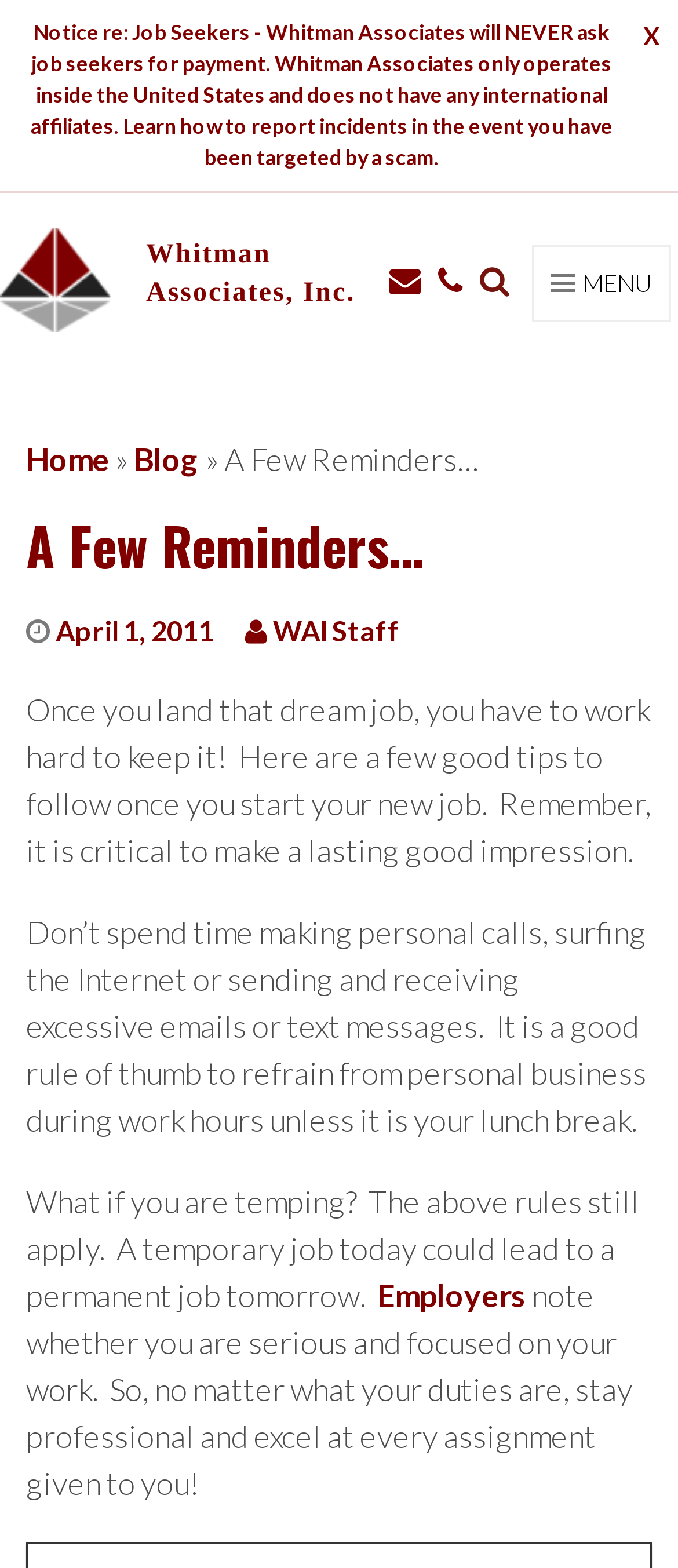What is the topic of the blog post?
Look at the image and provide a short answer using one word or a phrase.

Job tips